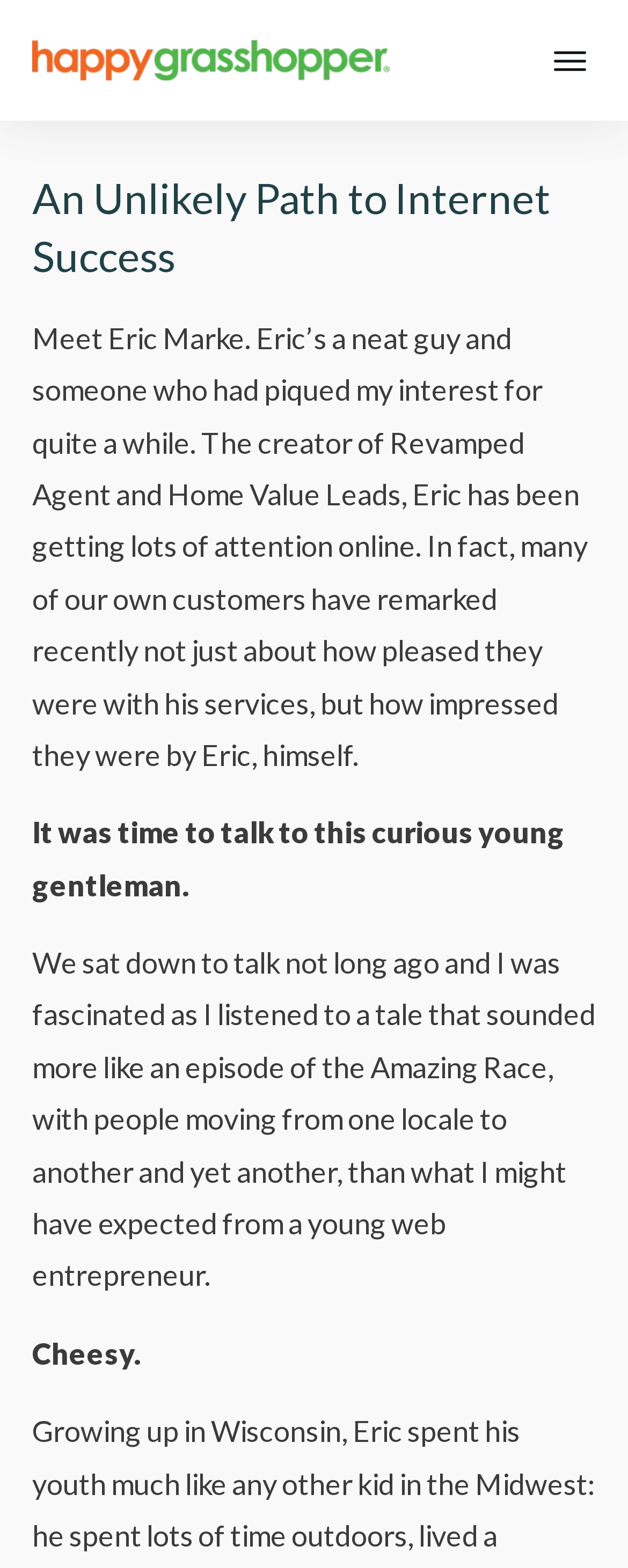What is the topic of the article?
Could you please answer the question thoroughly and with as much detail as possible?

The webpage content describes Eric Marke's life and his path to internet success, indicating that the topic of the article is his life and experiences.